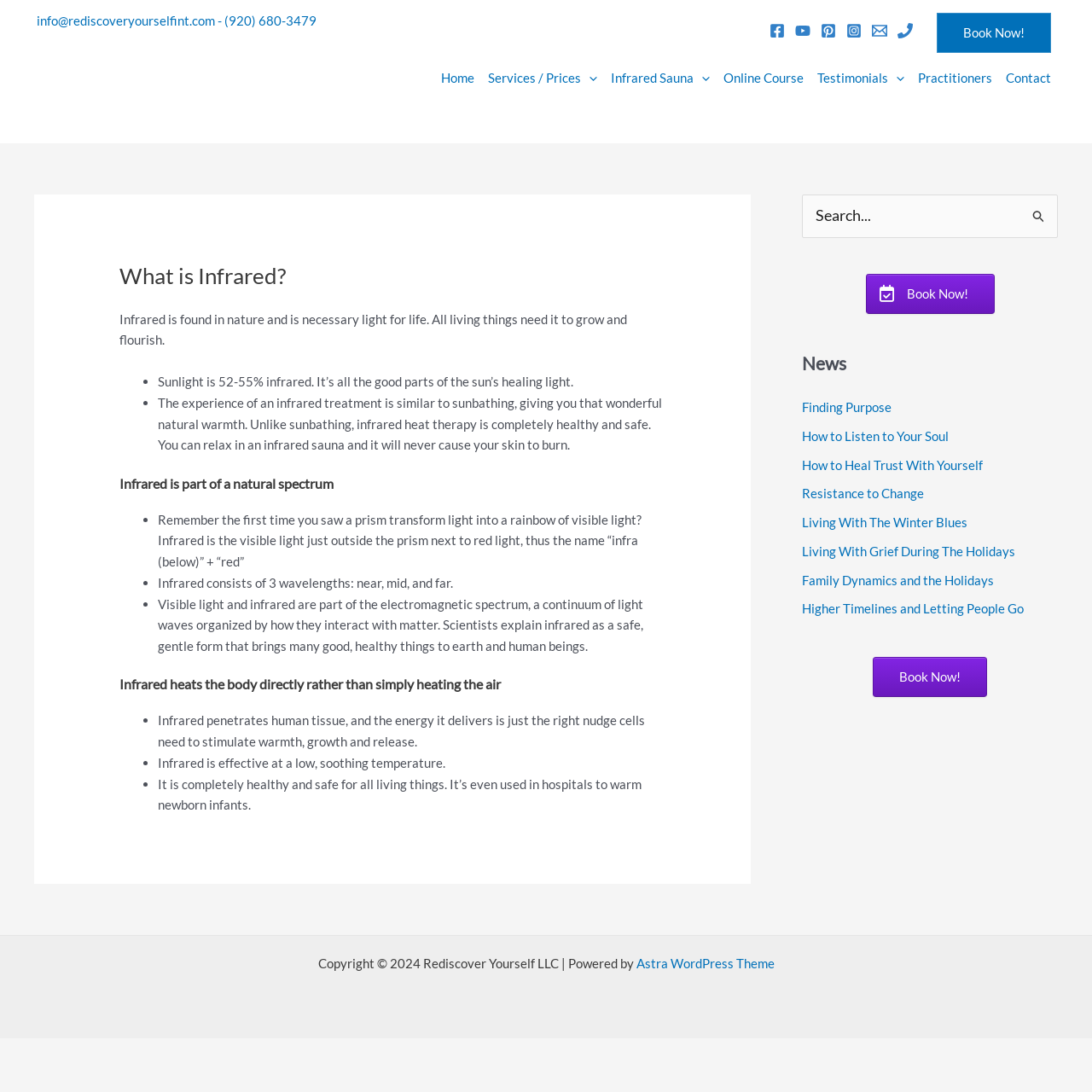Provide the bounding box coordinates for the UI element that is described by this text: "Book Now!". The coordinates should be in the form of four float numbers between 0 and 1: [left, top, right, bottom].

[0.793, 0.25, 0.911, 0.287]